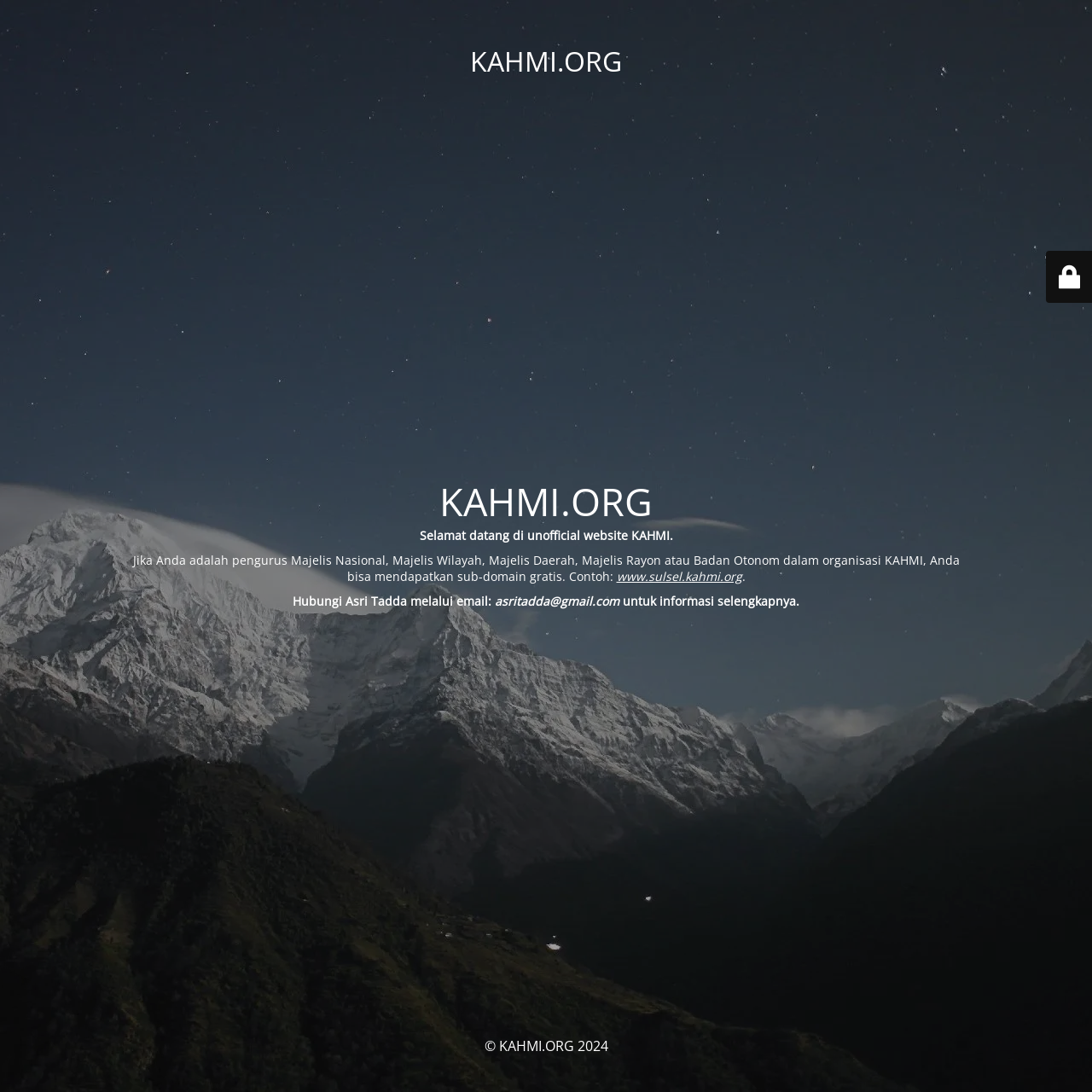Who should be contacted for more information?
Provide an in-depth and detailed answer to the question.

Based on the webpage content, specifically the sentence 'Hubungi Asri Tadda melalui email:', it is clear that Asri Tadda is the person who should be contacted for more information, and the contact method is through email.